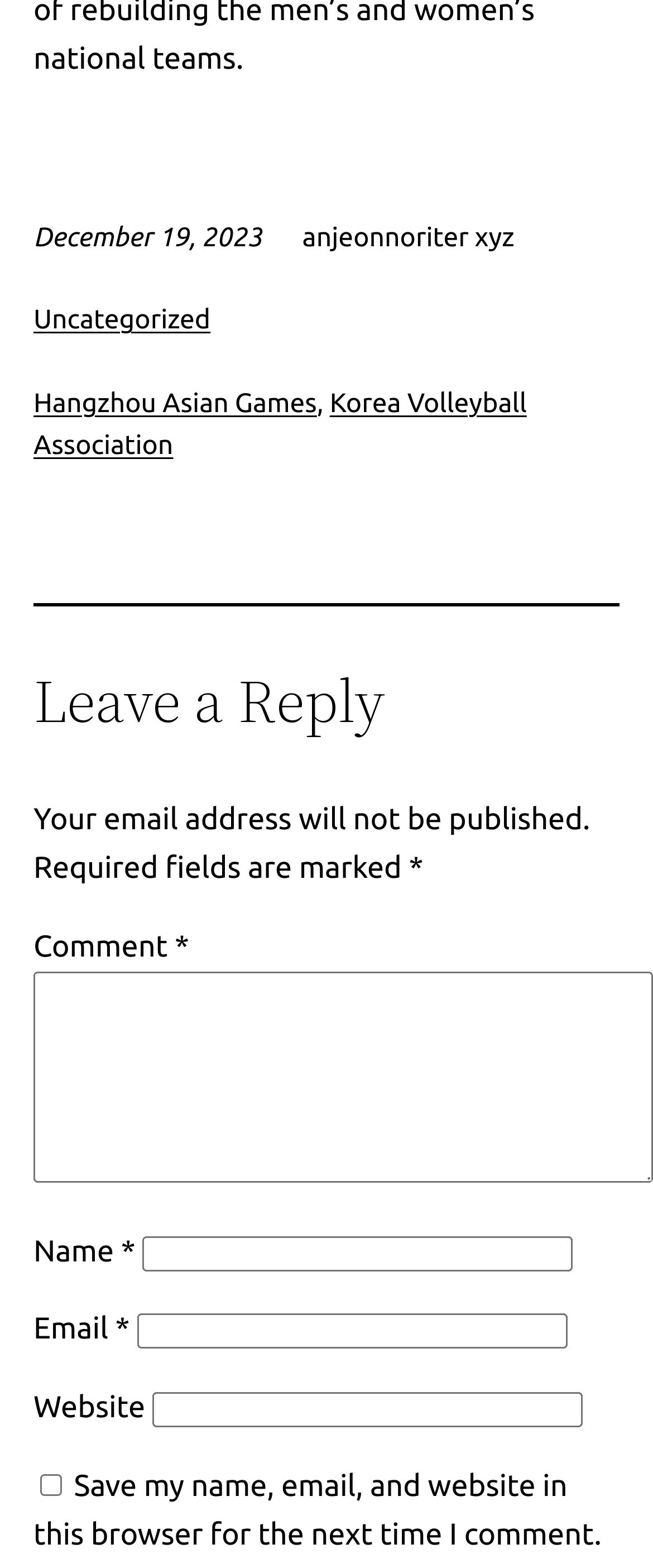What are the categories listed on the webpage?
Look at the screenshot and give a one-word or phrase answer.

Uncategorized, Hangzhou Asian Games, Korea Volleyball Association